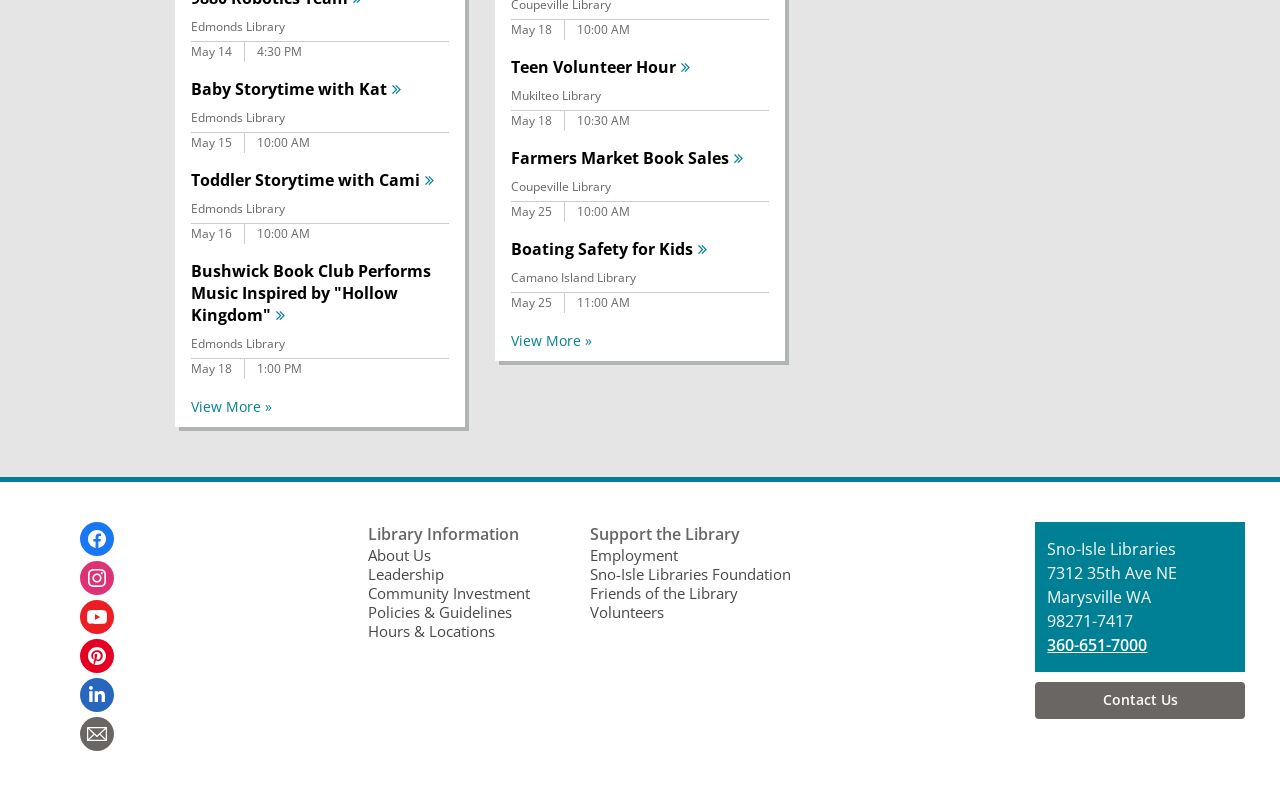What is the address of the Sno-Isle Libraries?
Using the image, elaborate on the answer with as much detail as possible.

I found the answer by looking at the contact information section, where it lists the address as '7312 35th Ave NE, Marysville WA 98271-7417'.